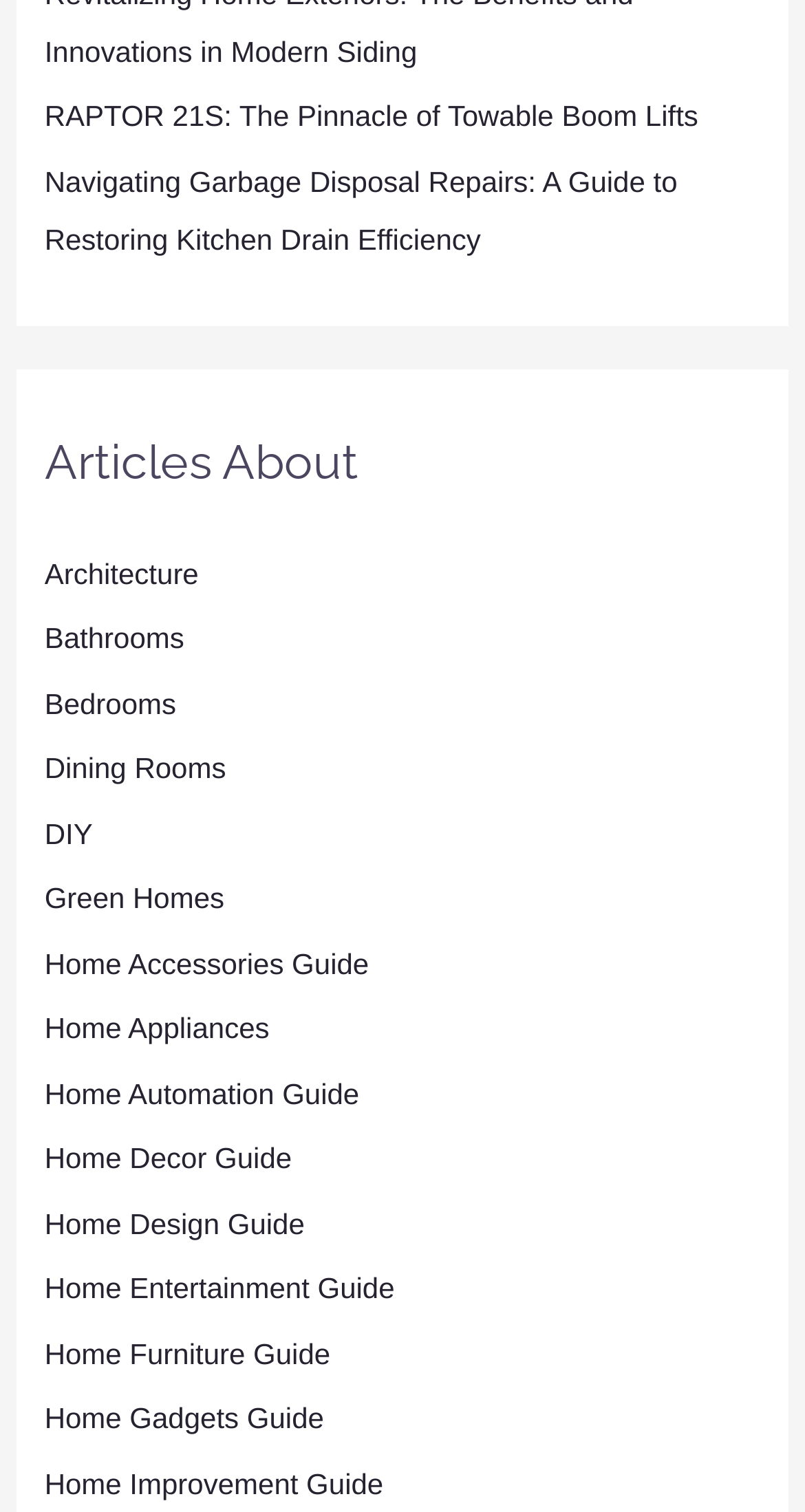Please mark the bounding box coordinates of the area that should be clicked to carry out the instruction: "Discover Home Improvement Guide".

[0.055, 0.97, 0.476, 0.992]